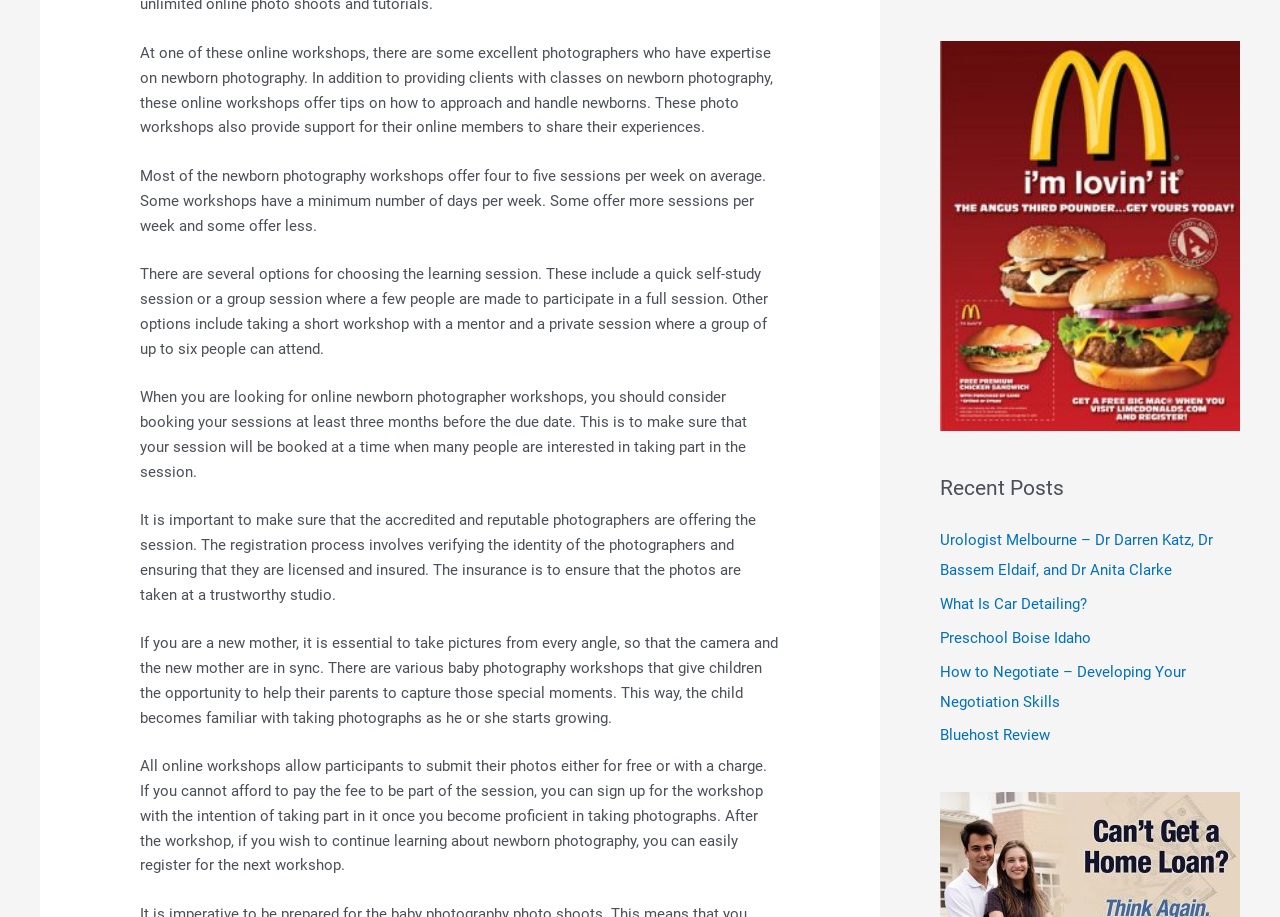How many sessions are offered per week on average?
Using the image as a reference, answer the question in detail.

According to the text, 'Most of the newborn photography workshops offer four to five sessions per week on average.' This indicates that the average number of sessions offered per week is between four and five.